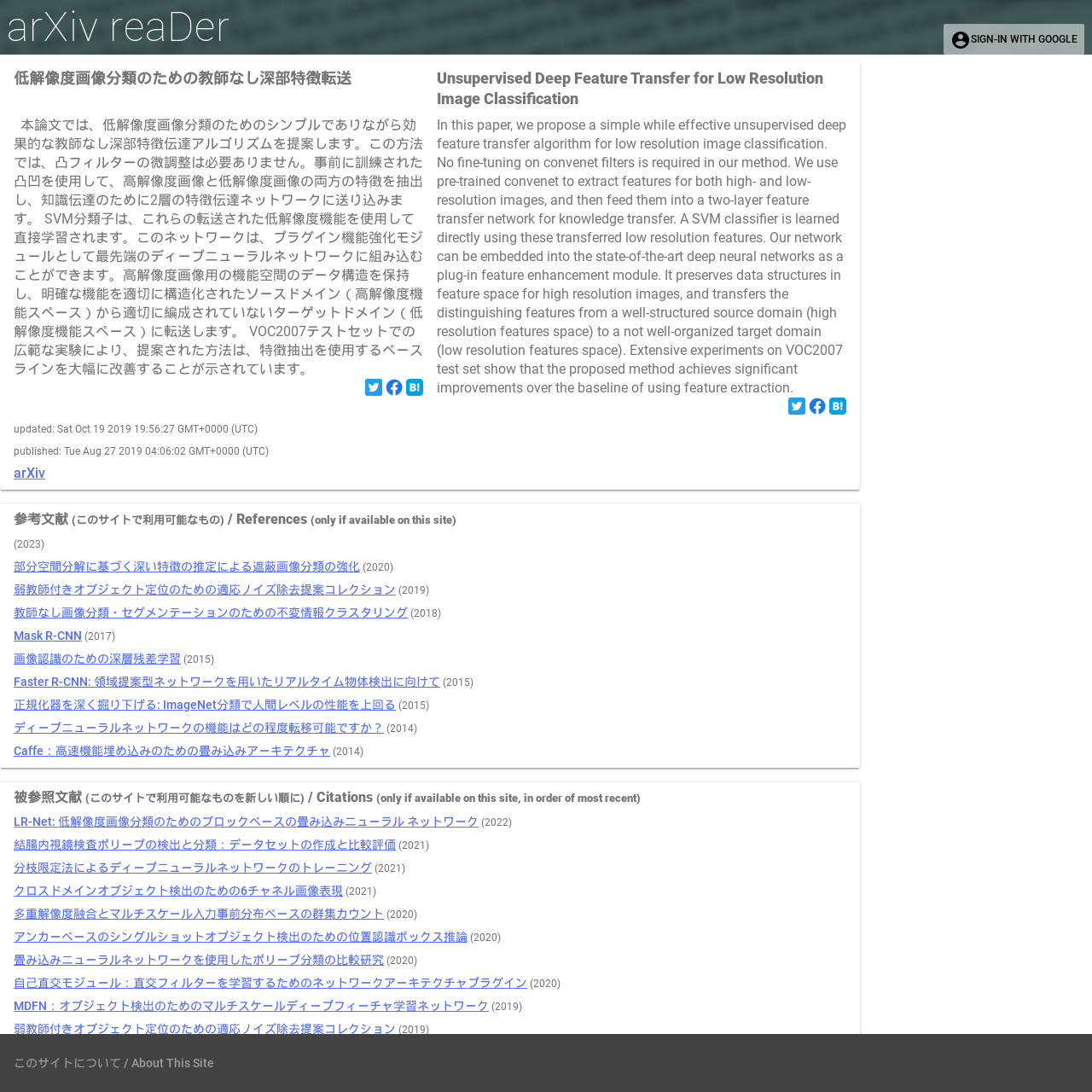Use a single word or phrase to answer the question:
What is the function of the plug-in feature enhancement module?

Embed into deep neural networks